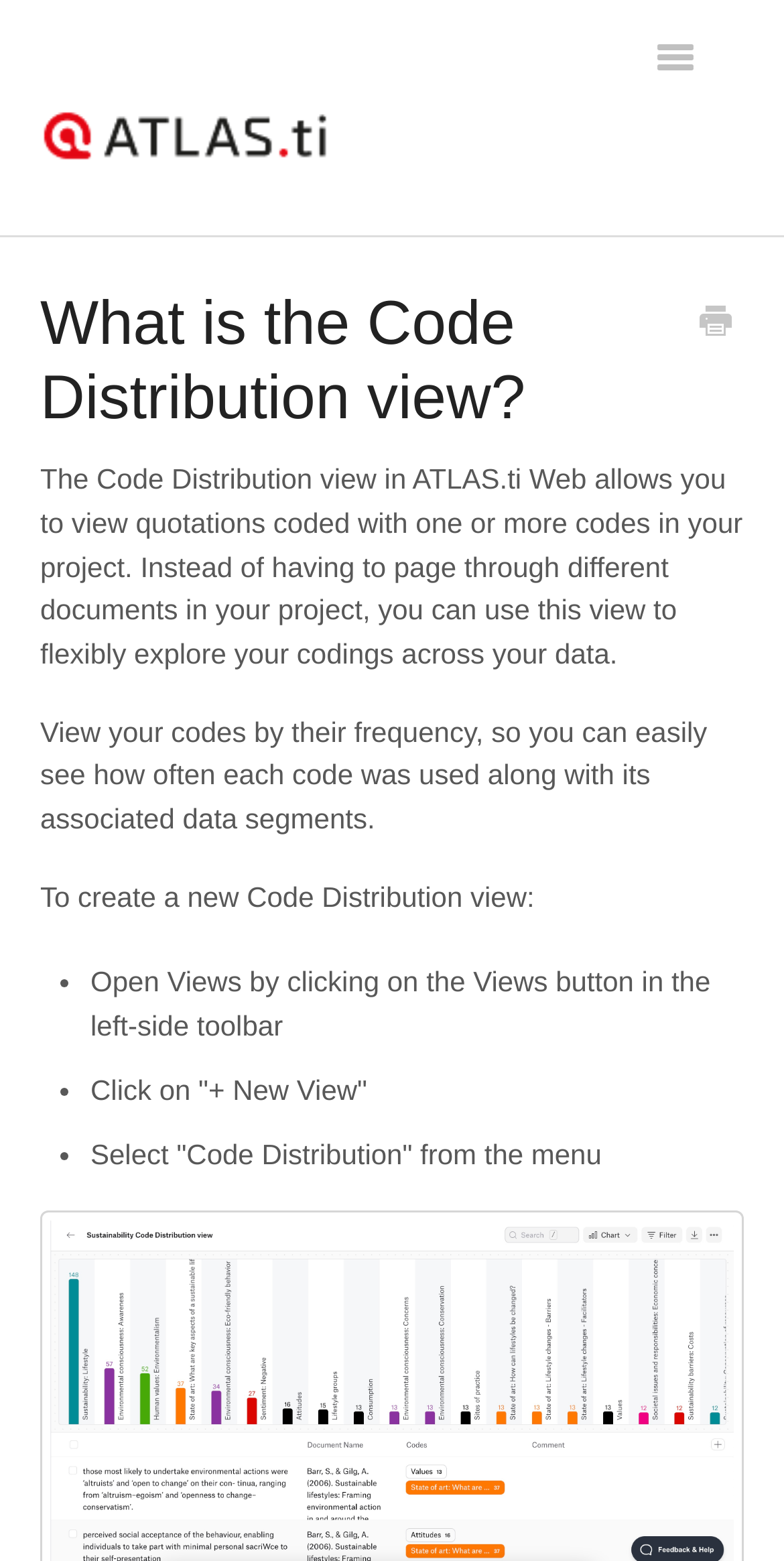Using the information shown in the image, answer the question with as much detail as possible: What is the benefit of using the Code Distribution view?

The benefit of using the Code Distribution view is that it allows users to flexibly explore their codings across their data, instead of having to page through different documents in the project, making it easier to analyze and understand their data.